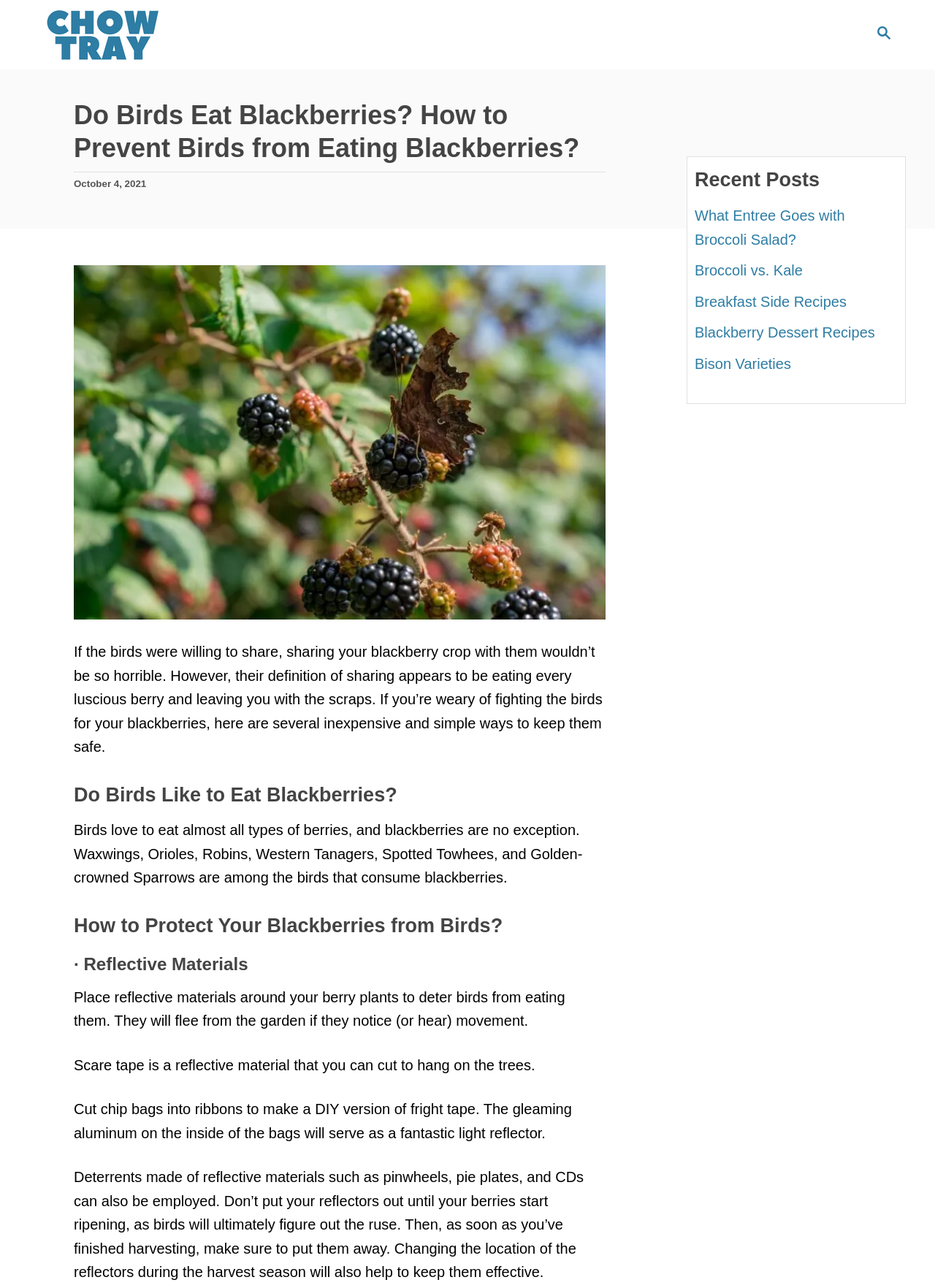Your task is to find and give the main heading text of the webpage.

Do Birds Eat Blackberries? How to Prevent Birds from Eating Blackberries?